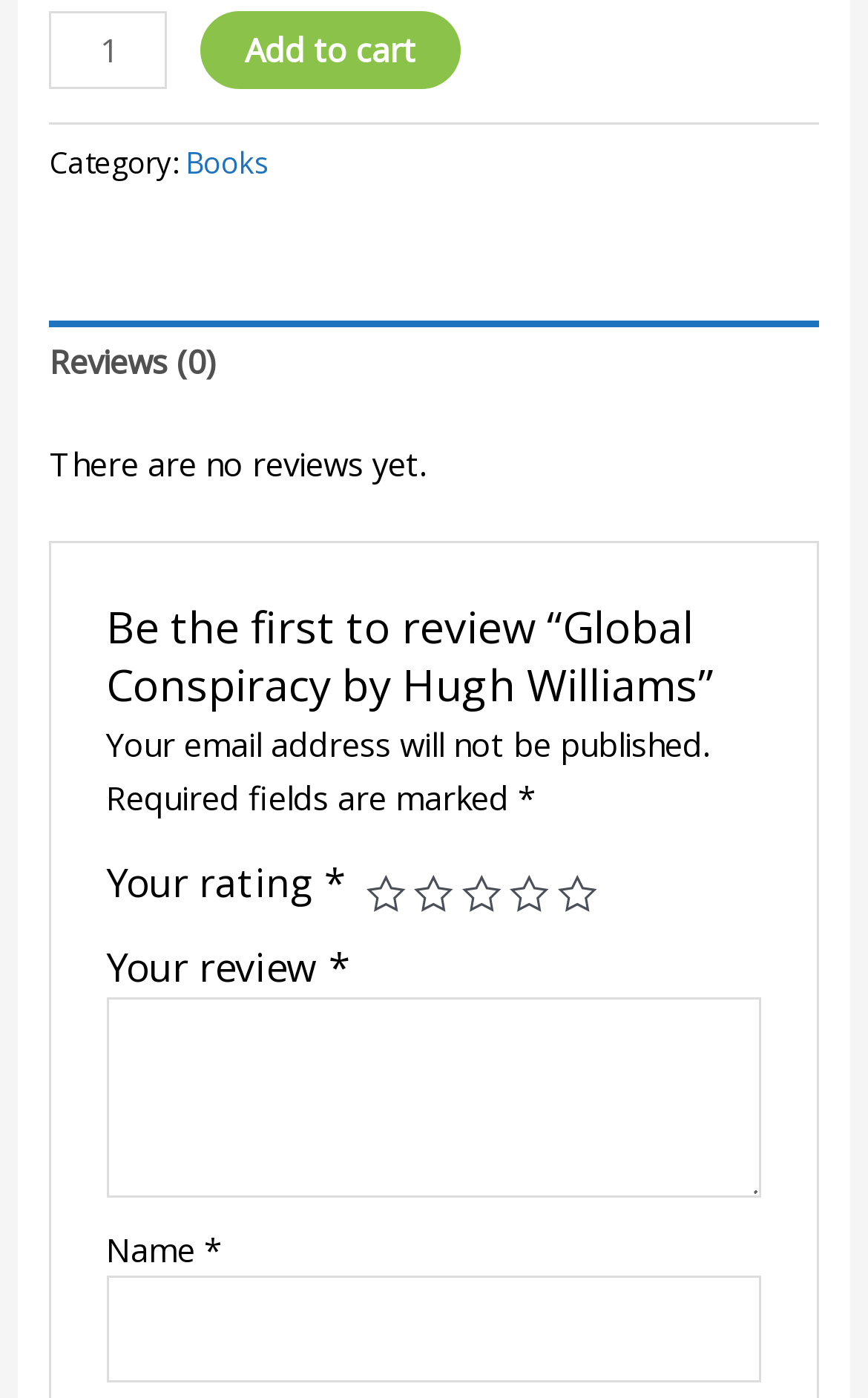Please provide the bounding box coordinates for the element that needs to be clicked to perform the following instruction: "Learn about Broadway". The coordinates should be given as four float numbers between 0 and 1, i.e., [left, top, right, bottom].

None